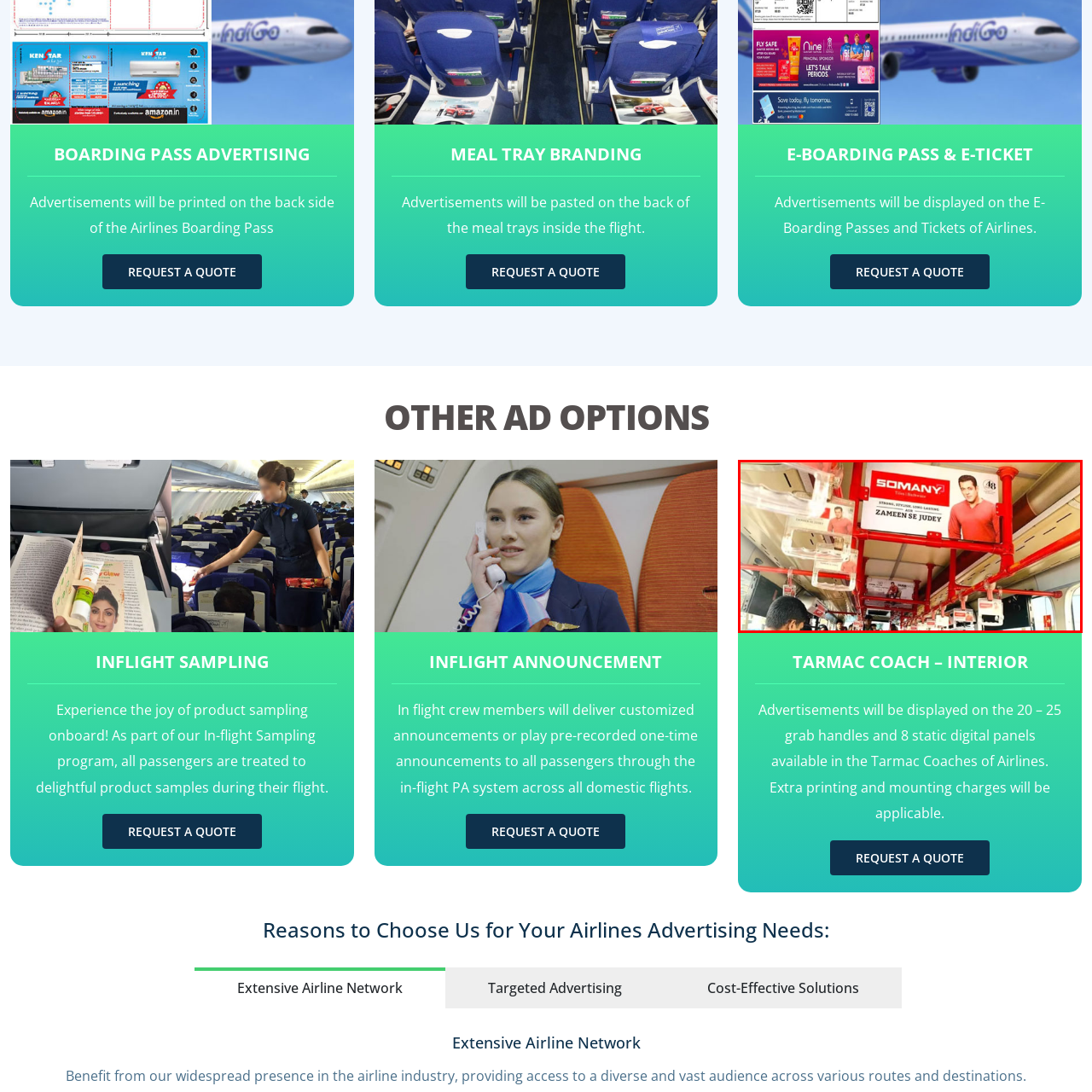What is the color of the horizontal bars?
Analyze the image within the red bounding box and respond to the question with a detailed answer derived from the visual content.

The bus's interior is characterized by red horizontal bars that hold the advertisements, creating a striking visual contrast against the bus's otherwise neutral tones.